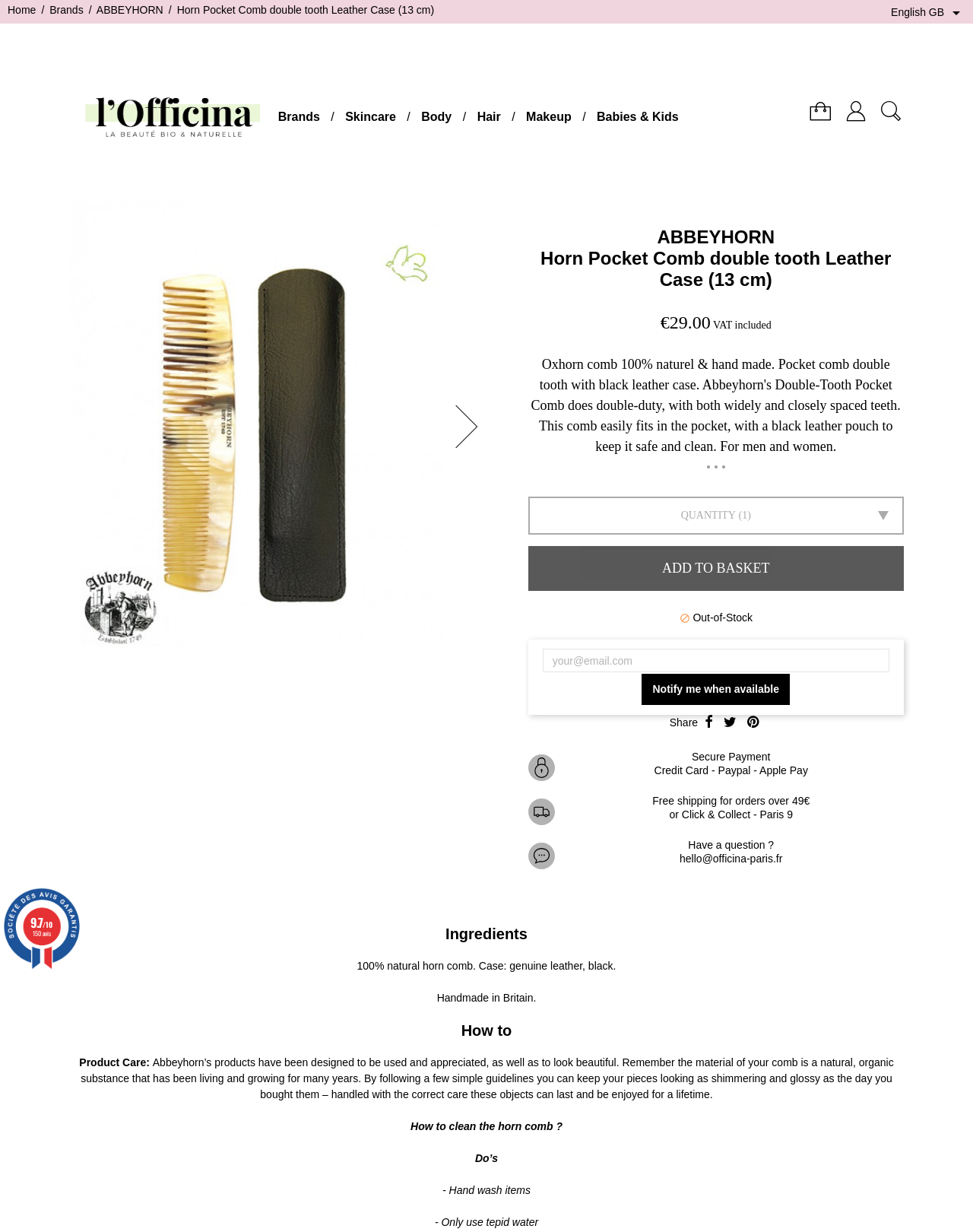From the image, can you give a detailed response to the question below:
How can the horn comb be cleaned?

The webpage provides guidelines on how to clean the horn comb, which includes hand washing it with tepid water, as mentioned in the 'How to clean the horn comb?' section.